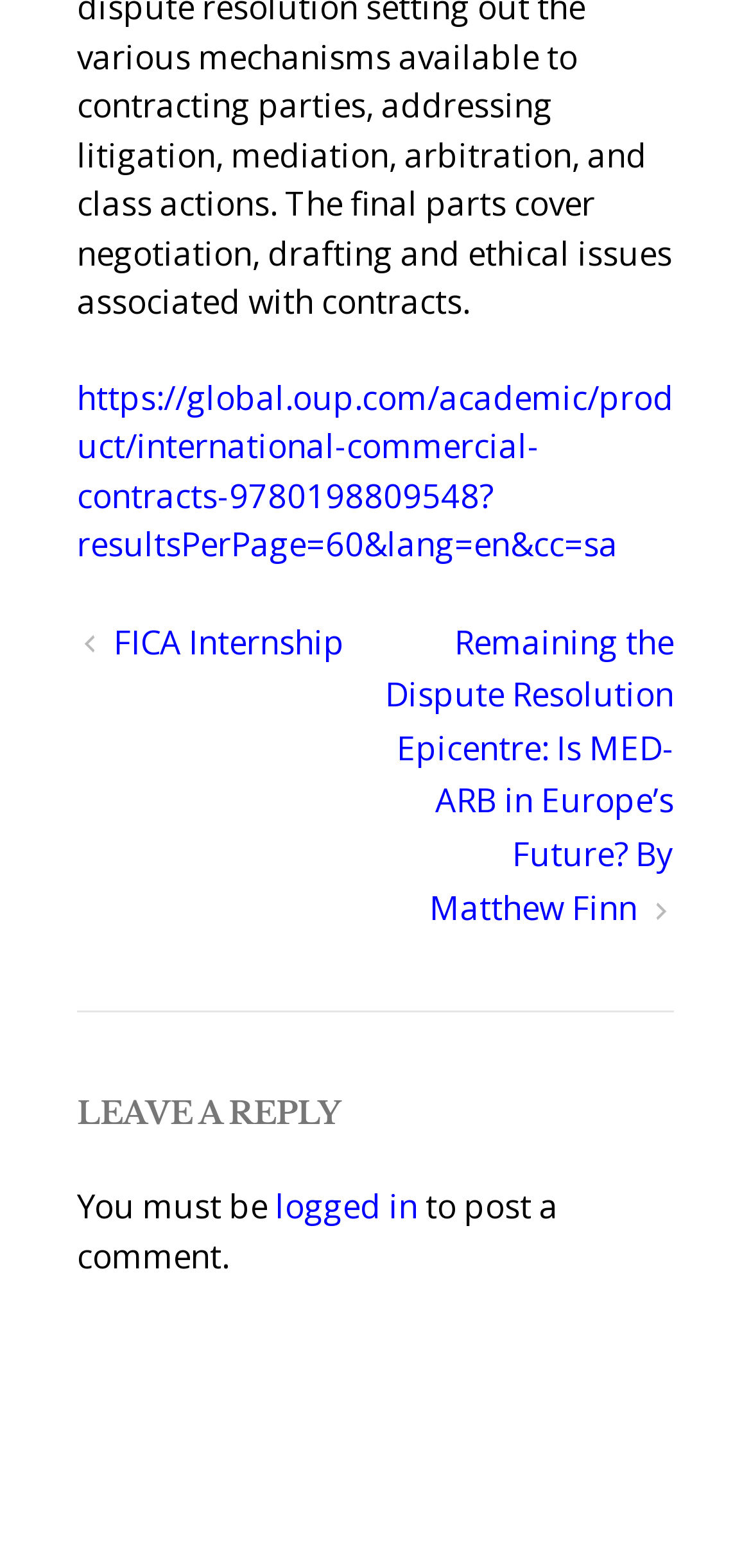Refer to the image and offer a detailed explanation in response to the question: How many links are there in the 'Posts' navigation section?

The 'Posts' navigation section contains two links: 'FICA Internship' and 'Remaining the Dispute Resolution Epicentre: Is MED-ARB in Europe’s Future? By Matthew Finn'. These links are likely used to navigate to different posts or articles.